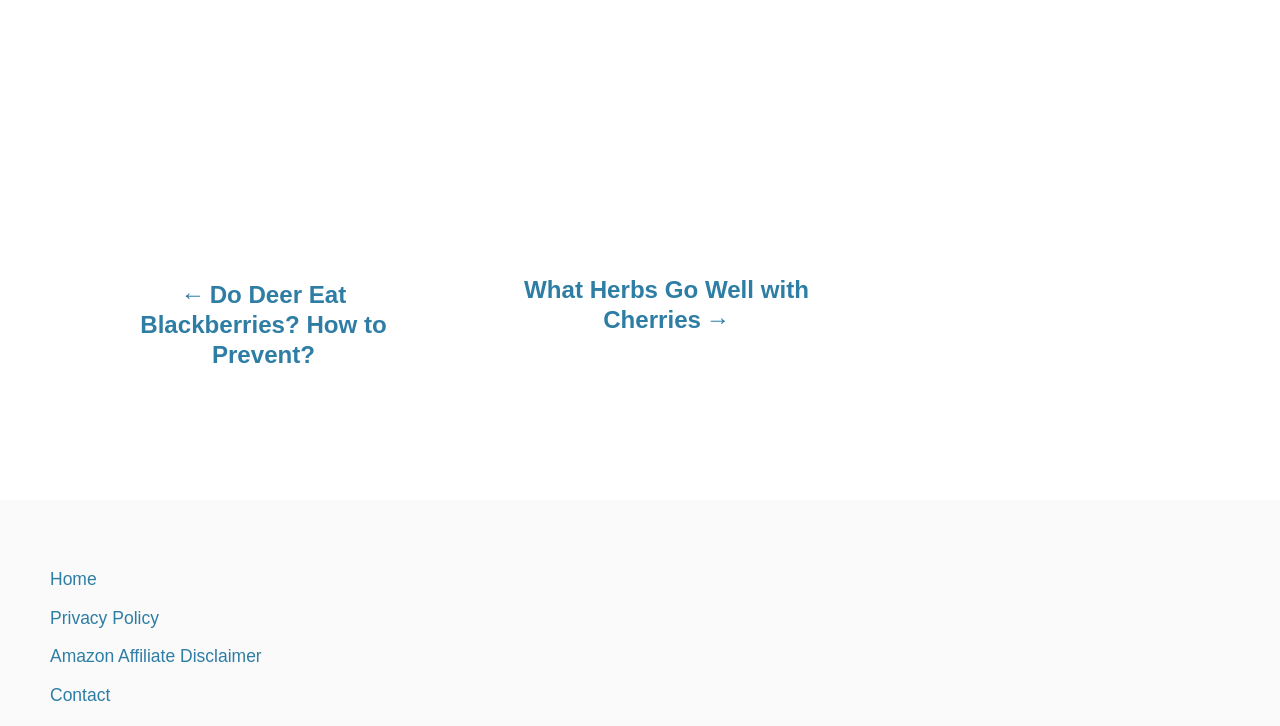Using the provided element description "Amazon Affiliate Disclaimer", determine the bounding box coordinates of the UI element.

[0.039, 0.877, 0.311, 0.93]